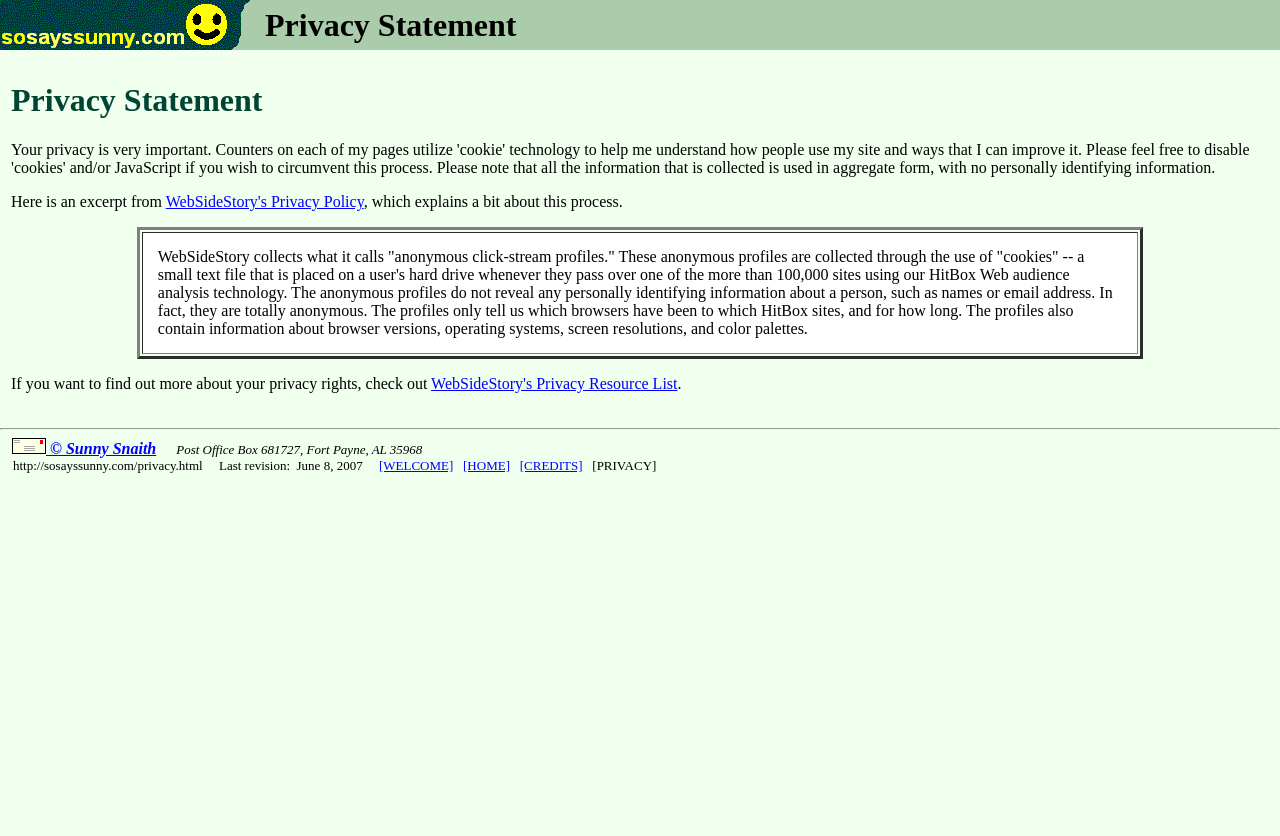When was the privacy policy last revised?
Give a one-word or short-phrase answer derived from the screenshot.

June 8, 2007